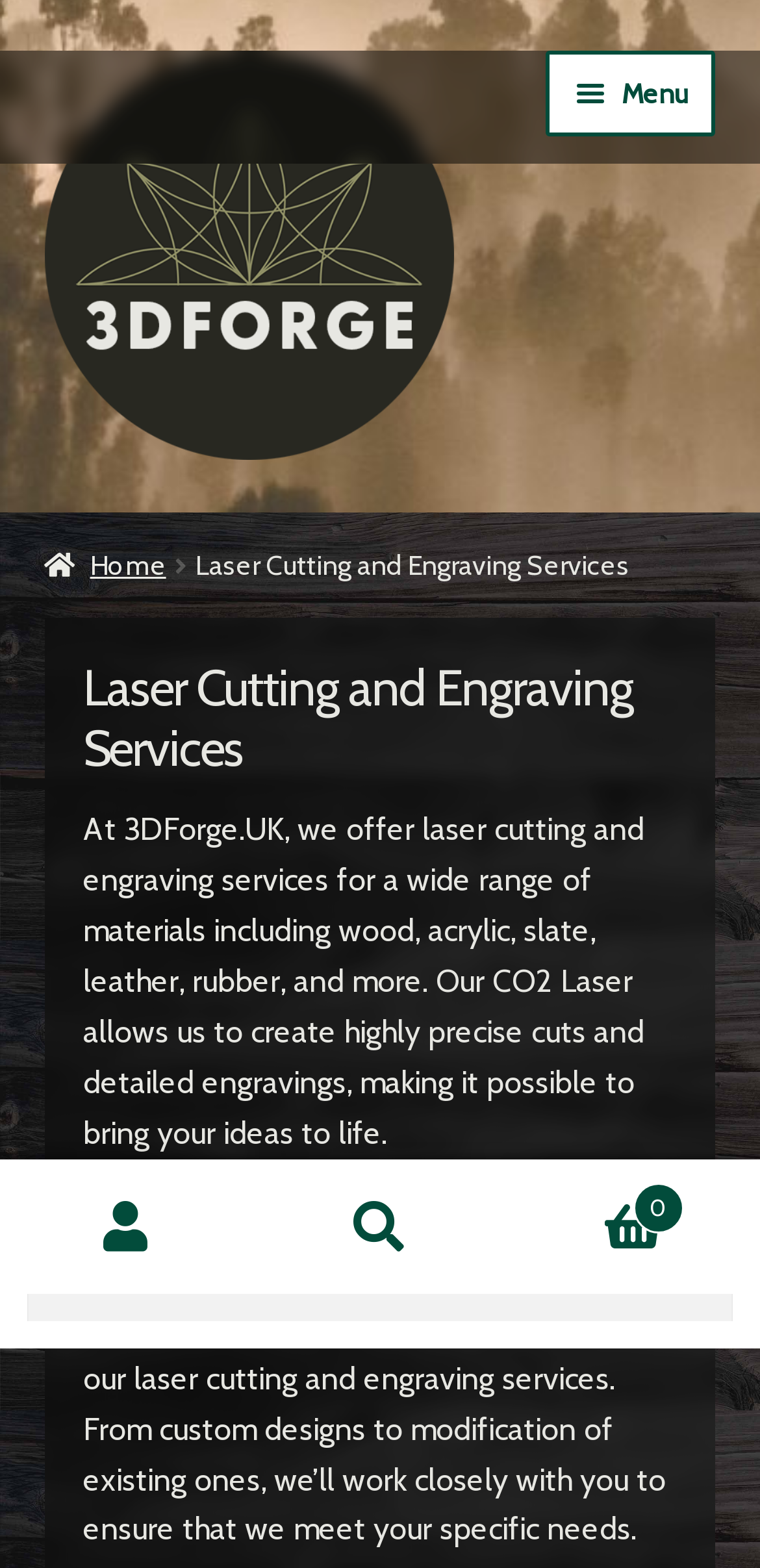Return the bounding box coordinates of the UI element that corresponds to this description: "alt="3DForge.UK"". The coordinates must be given as four float numbers in the range of 0 and 1, [left, top, right, bottom].

[0.058, 0.032, 0.634, 0.293]